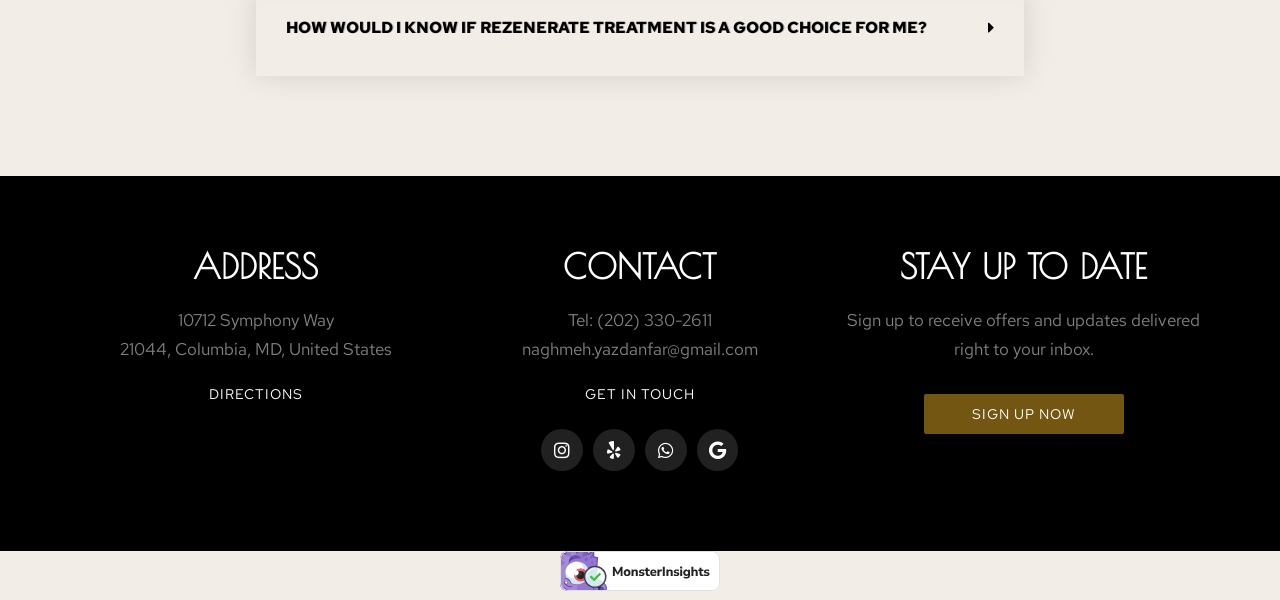Determine the bounding box coordinates for the clickable element required to fulfill the instruction: "Contact via phone". Provide the coordinates as four float numbers between 0 and 1, i.e., [left, top, right, bottom].

[0.444, 0.516, 0.556, 0.552]